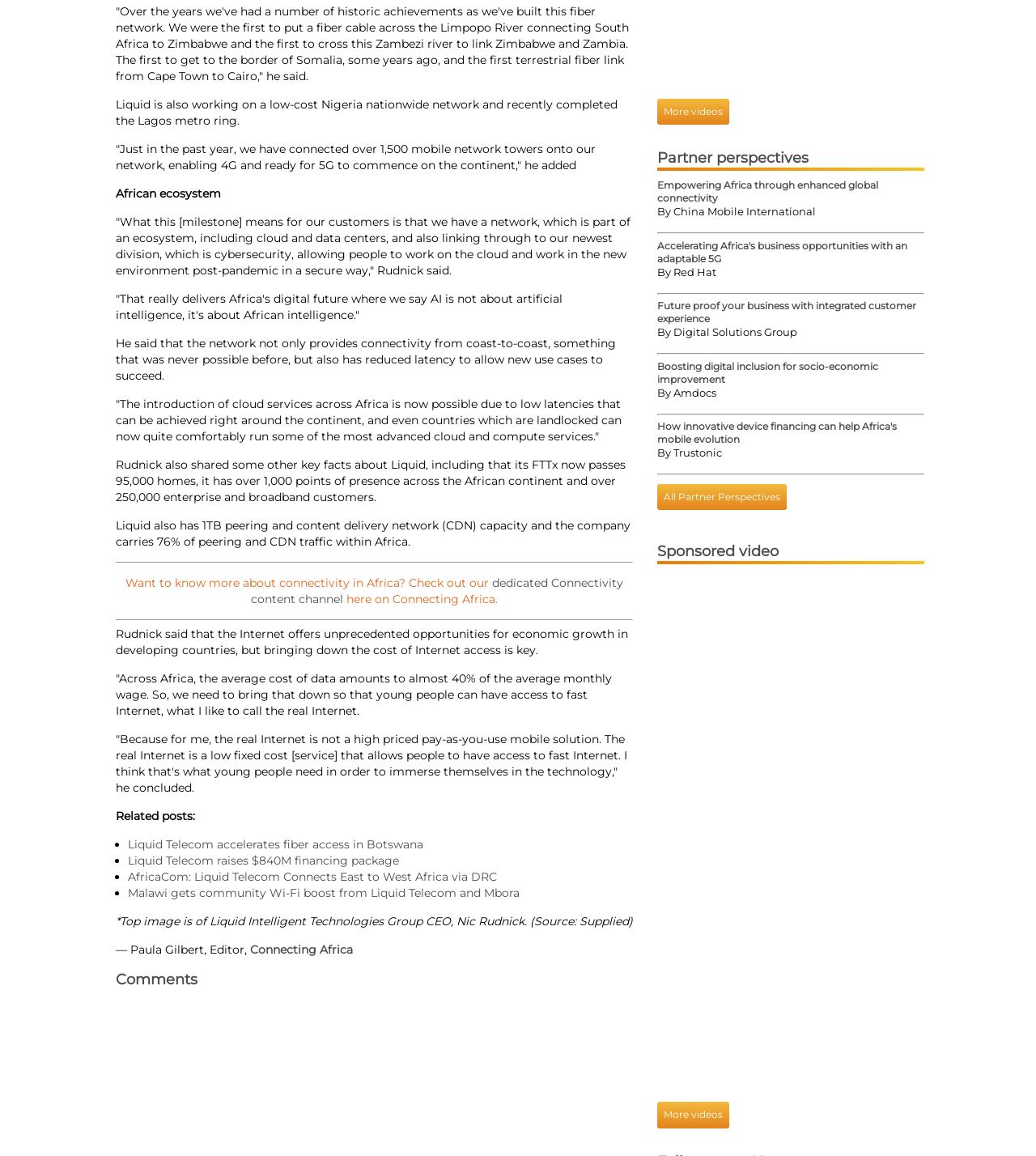Please provide the bounding box coordinates for the element that needs to be clicked to perform the following instruction: "Post a reply". The coordinates should be given as four float numbers between 0 and 1, i.e., [left, top, right, bottom].

None